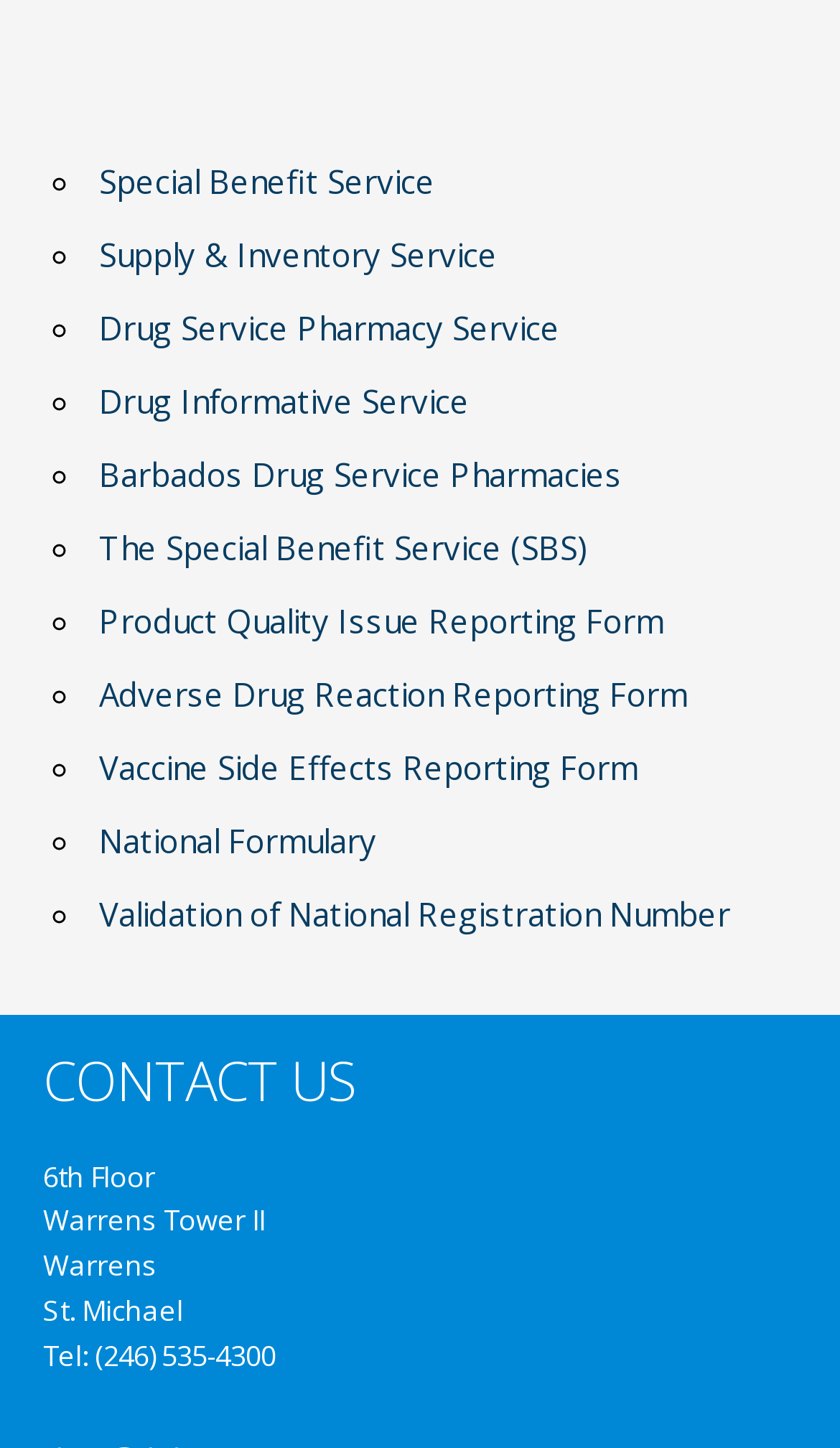Predict the bounding box coordinates of the UI element that matches this description: "National Formulary". The coordinates should be in the format [left, top, right, bottom] with each value between 0 and 1.

[0.118, 0.565, 0.449, 0.595]